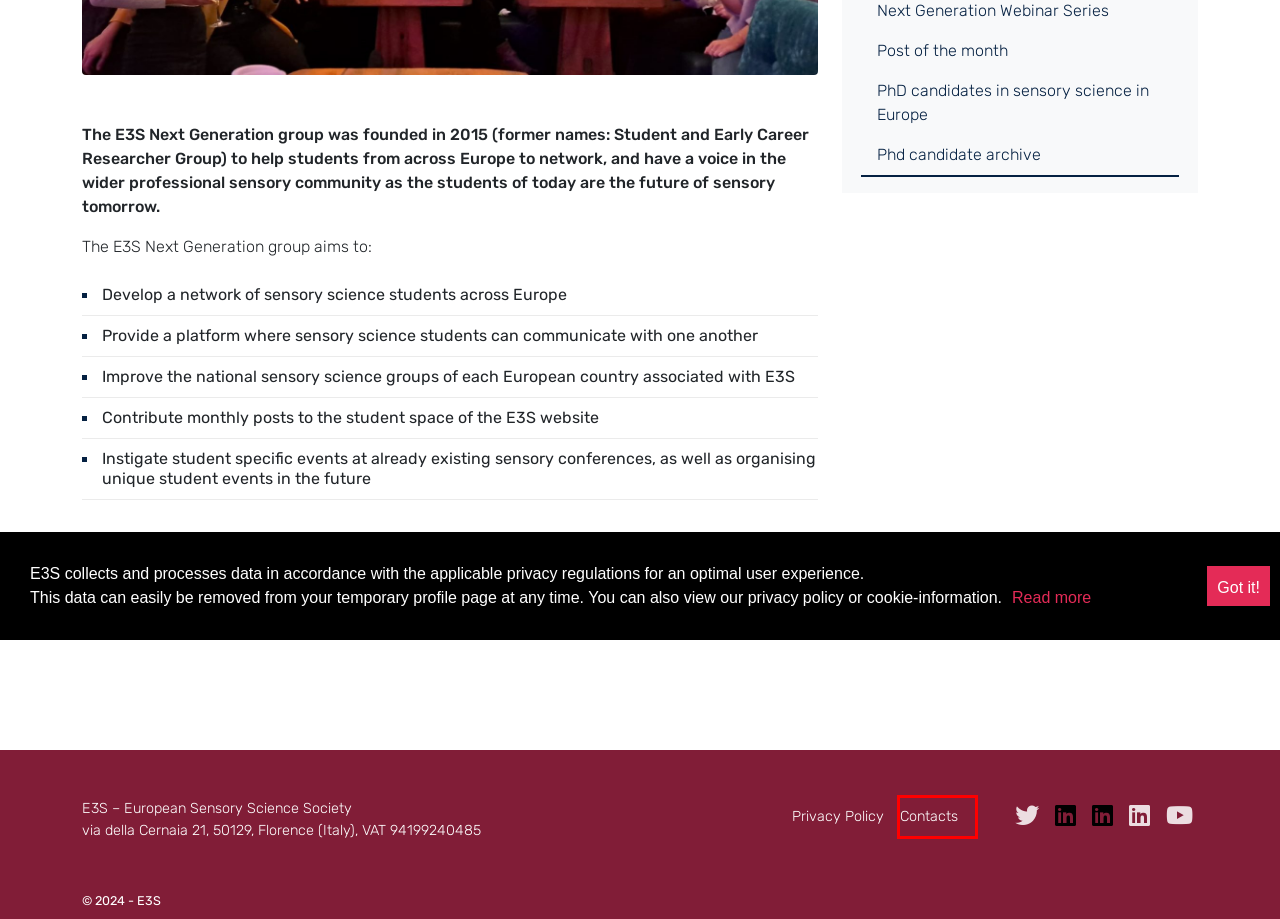A screenshot of a webpage is given, marked with a red bounding box around a UI element. Please select the most appropriate webpage description that fits the new page after clicking the highlighted element. Here are the candidates:
A. Phd candidate archive – E3S
B. Contacts – E3S
C. Privacy Policy – E3S
D. PDO Products – E3S
E. Education – E3S
F. Links – E3S
G. PhD candidates in sensory science in Europe – E3S
H. Join us – E3S

B